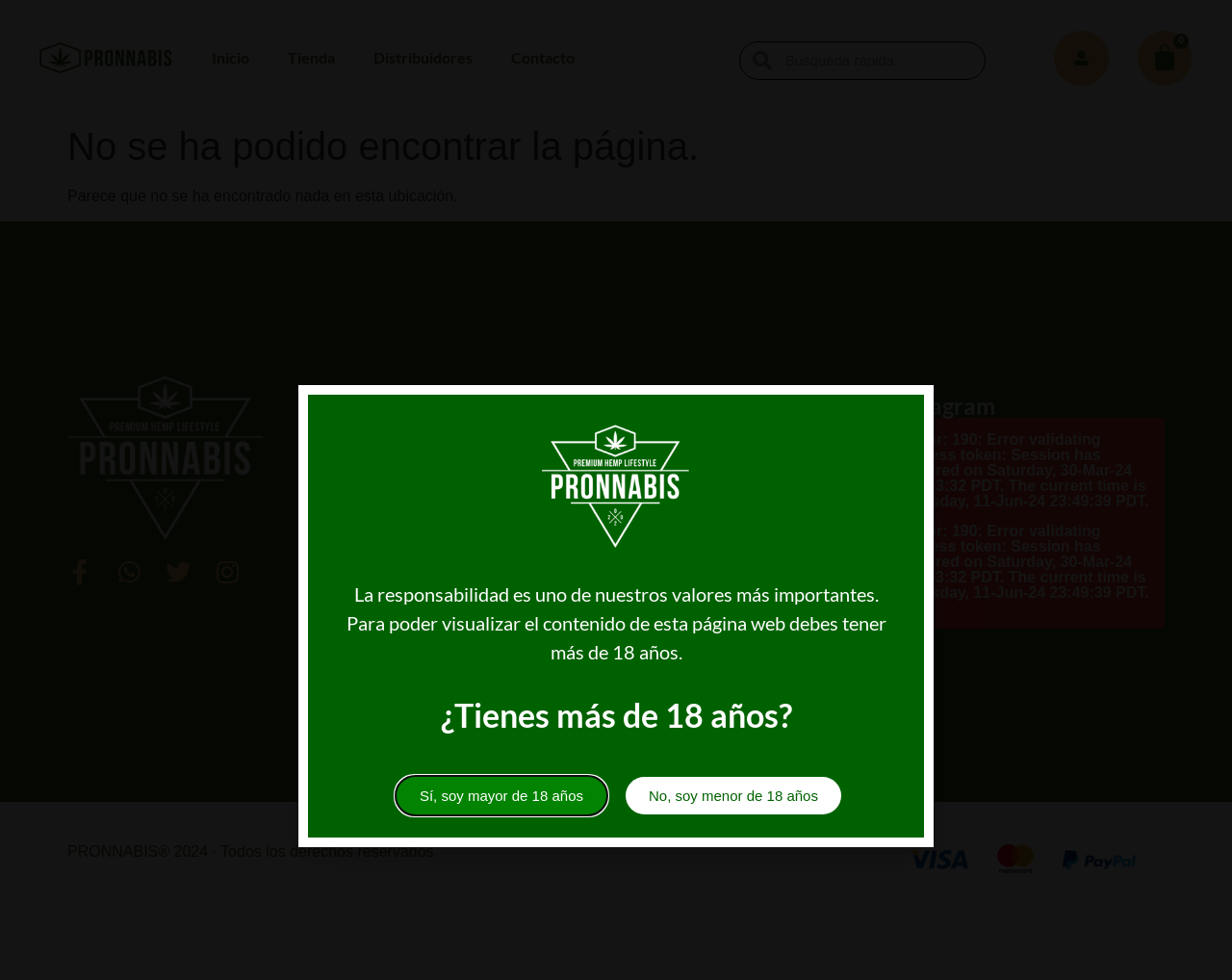Your task is to find and give the main heading text of the webpage.

No se ha podido encontrar la página.